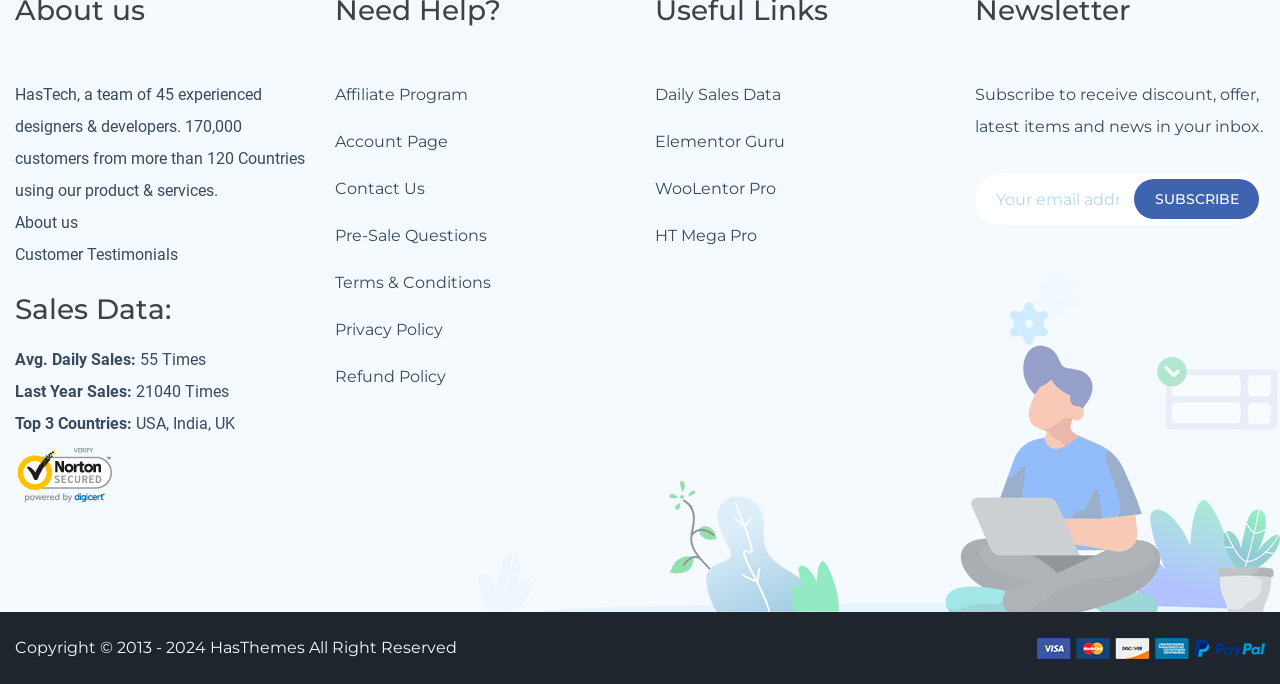Could you determine the bounding box coordinates of the clickable element to complete the instruction: "Click on About us"? Provide the coordinates as four float numbers between 0 and 1, i.e., [left, top, right, bottom].

[0.012, 0.303, 0.061, 0.35]